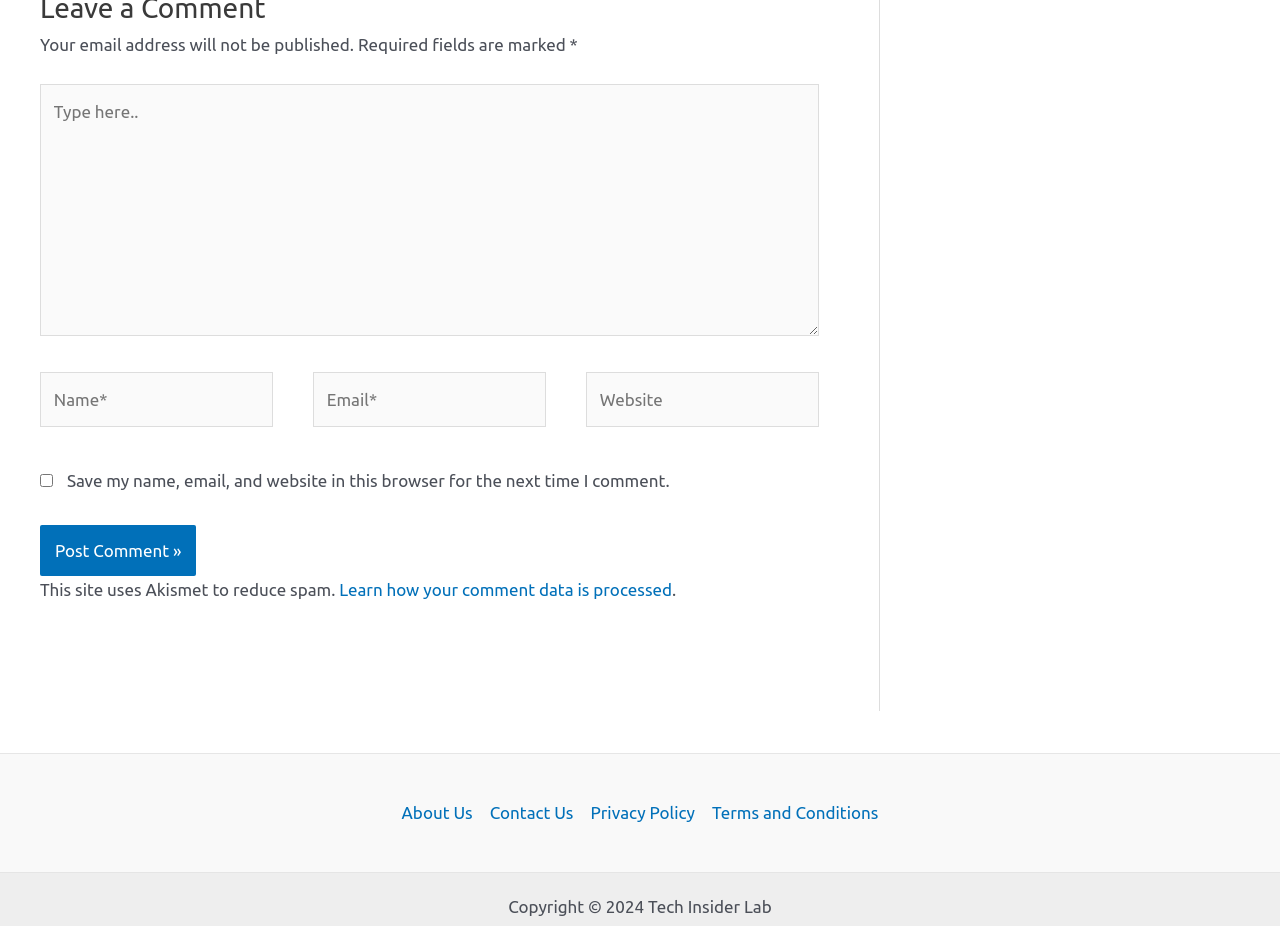Please mark the bounding box coordinates of the area that should be clicked to carry out the instruction: "Visit the About Us page".

[0.314, 0.863, 0.376, 0.893]